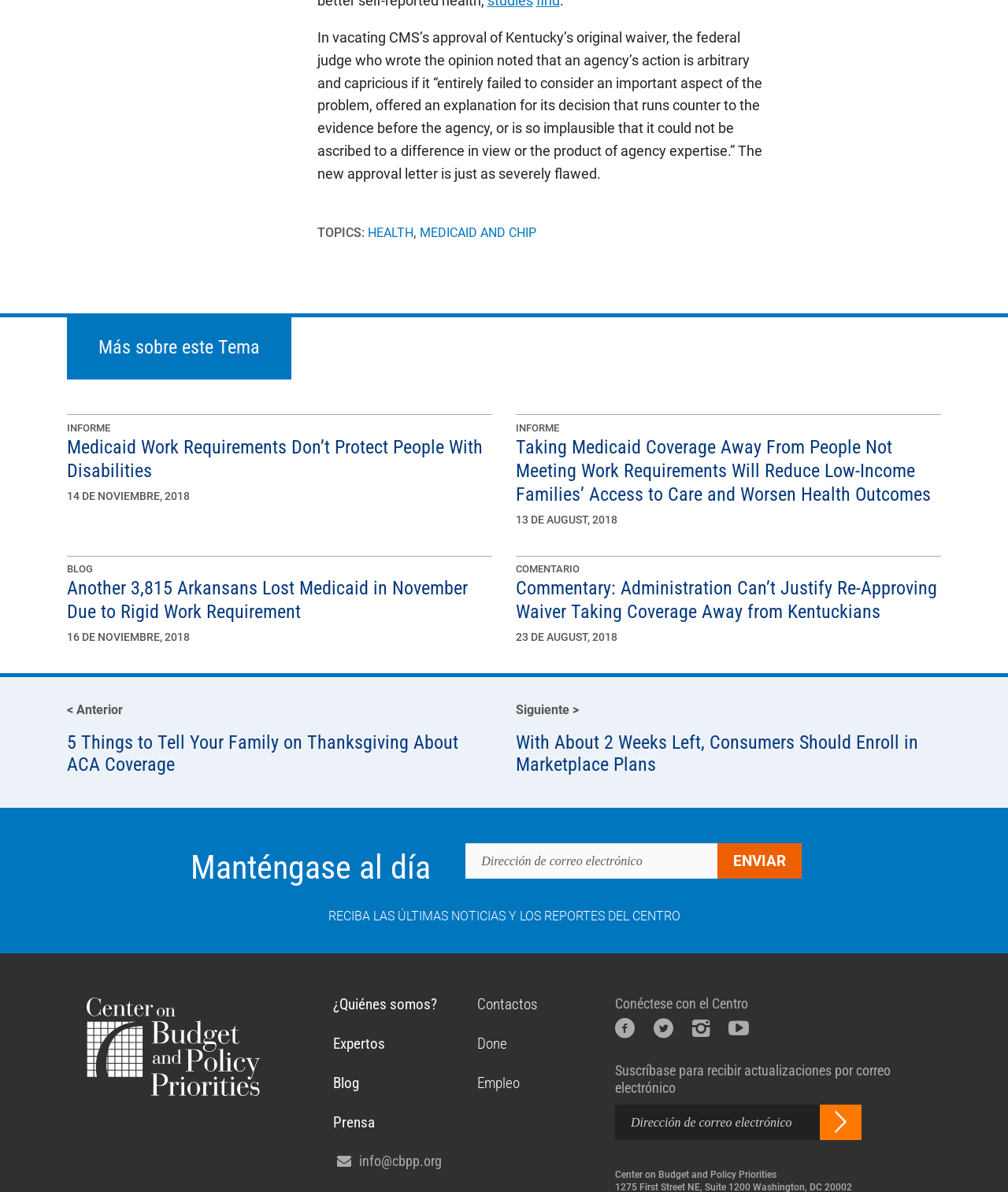Could you please study the image and provide a detailed answer to the question:
What is the language of the webpage?

I found multiple static text elements with Spanish text, such as 'Más sobre este Tema' and 'Suscríbase para recibir actualizaciones por correo electrónico', which suggests that the language of the webpage is Spanish.